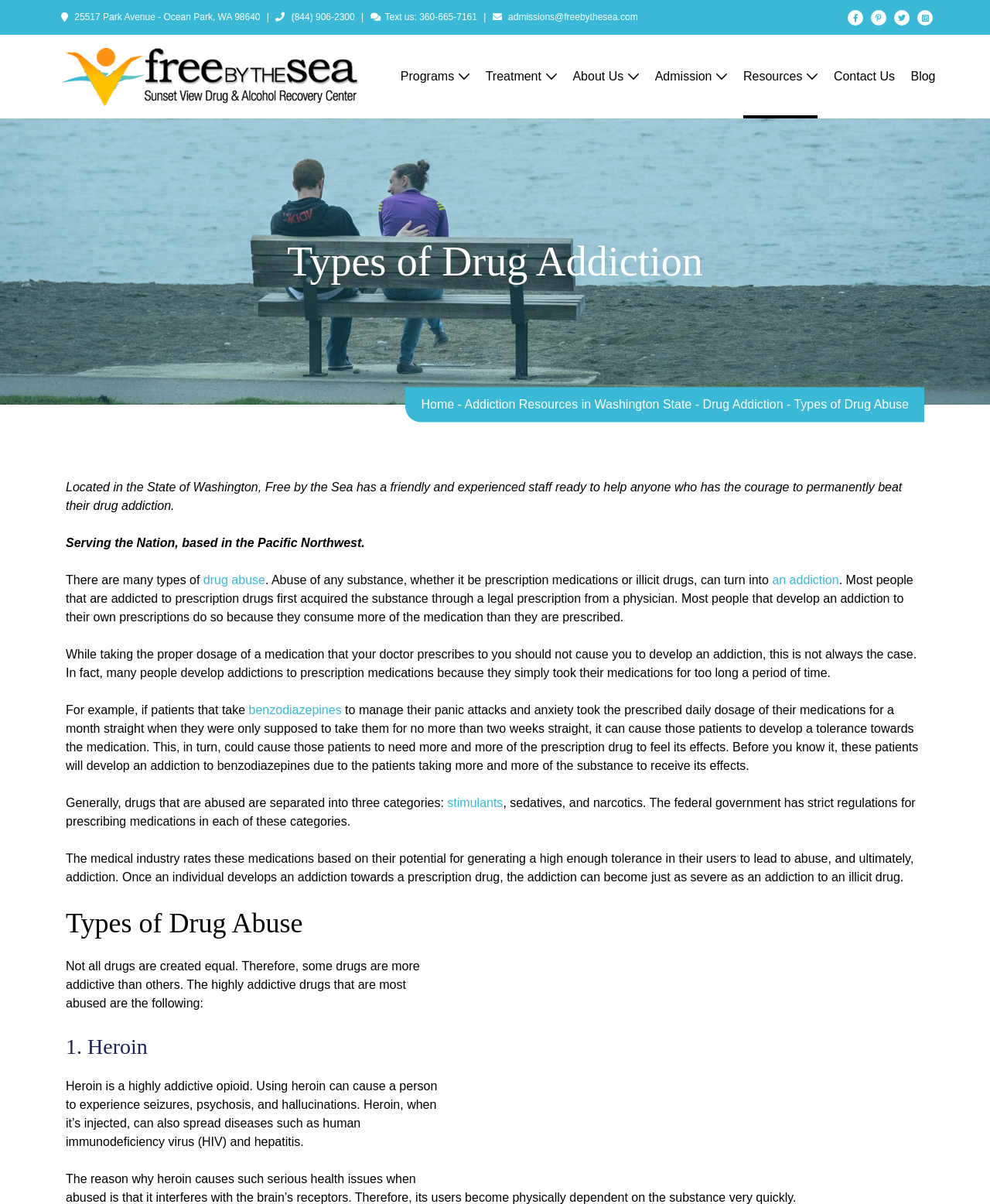What is the main title displayed on this webpage?

Types of Drug Addiction